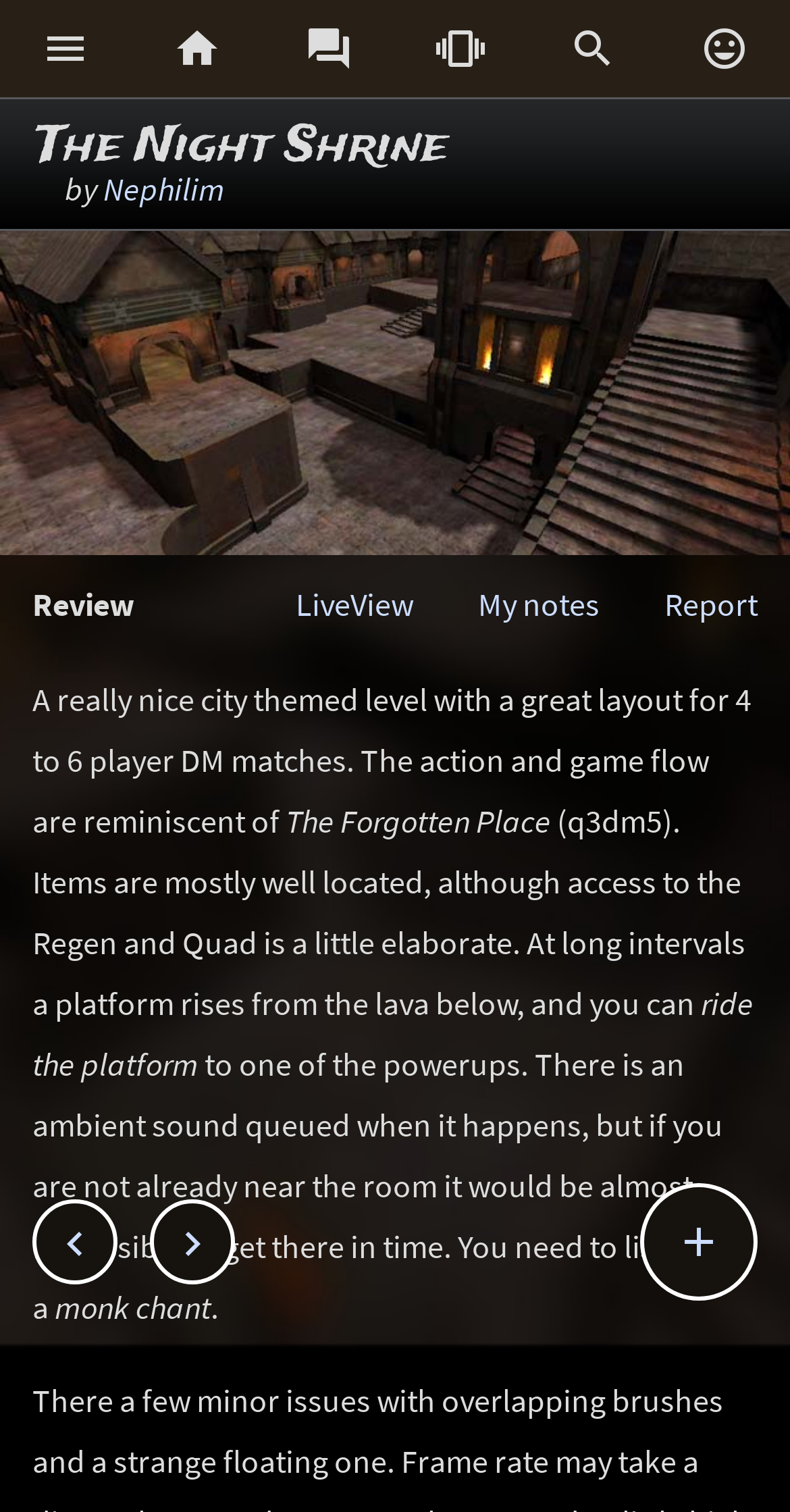What is the name of the Quake 3 Arena map?
Answer with a single word or phrase, using the screenshot for reference.

The Night Shrine